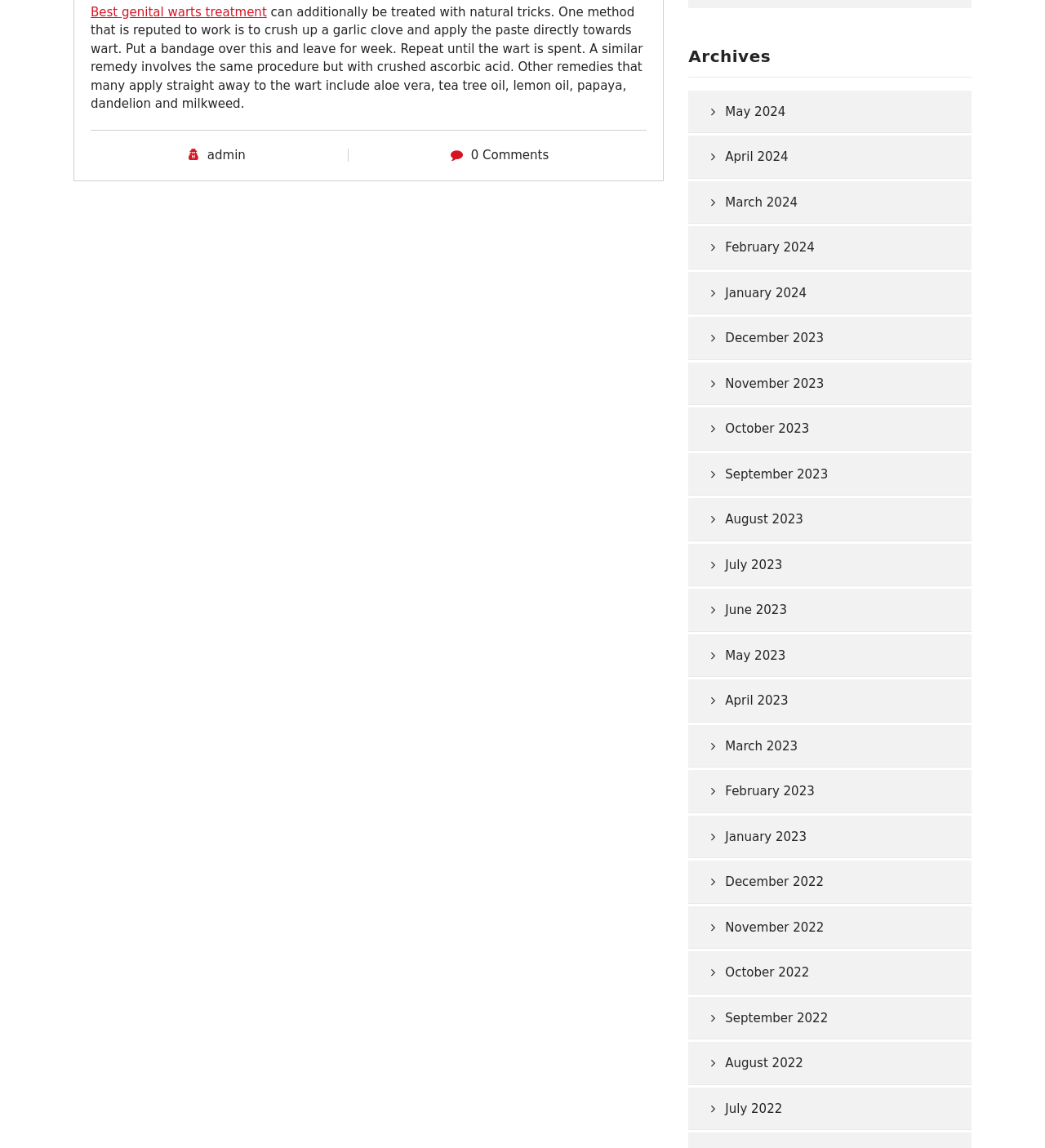Show the bounding box coordinates of the region that should be clicked to follow the instruction: "Browse archives for May 2024."

[0.659, 0.079, 0.918, 0.116]